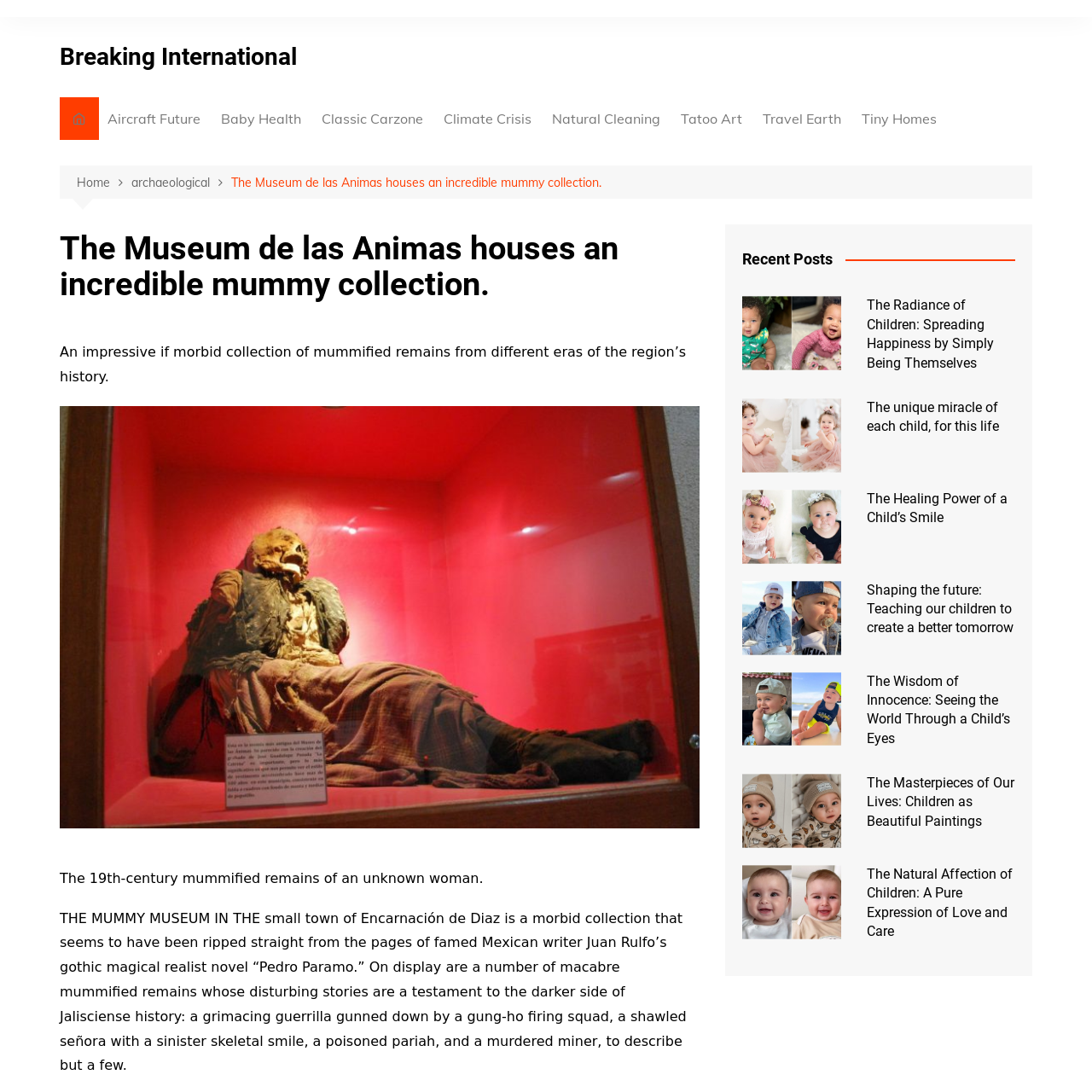Based on the description "archaeological", find the bounding box of the specified UI element.

[0.12, 0.158, 0.212, 0.176]